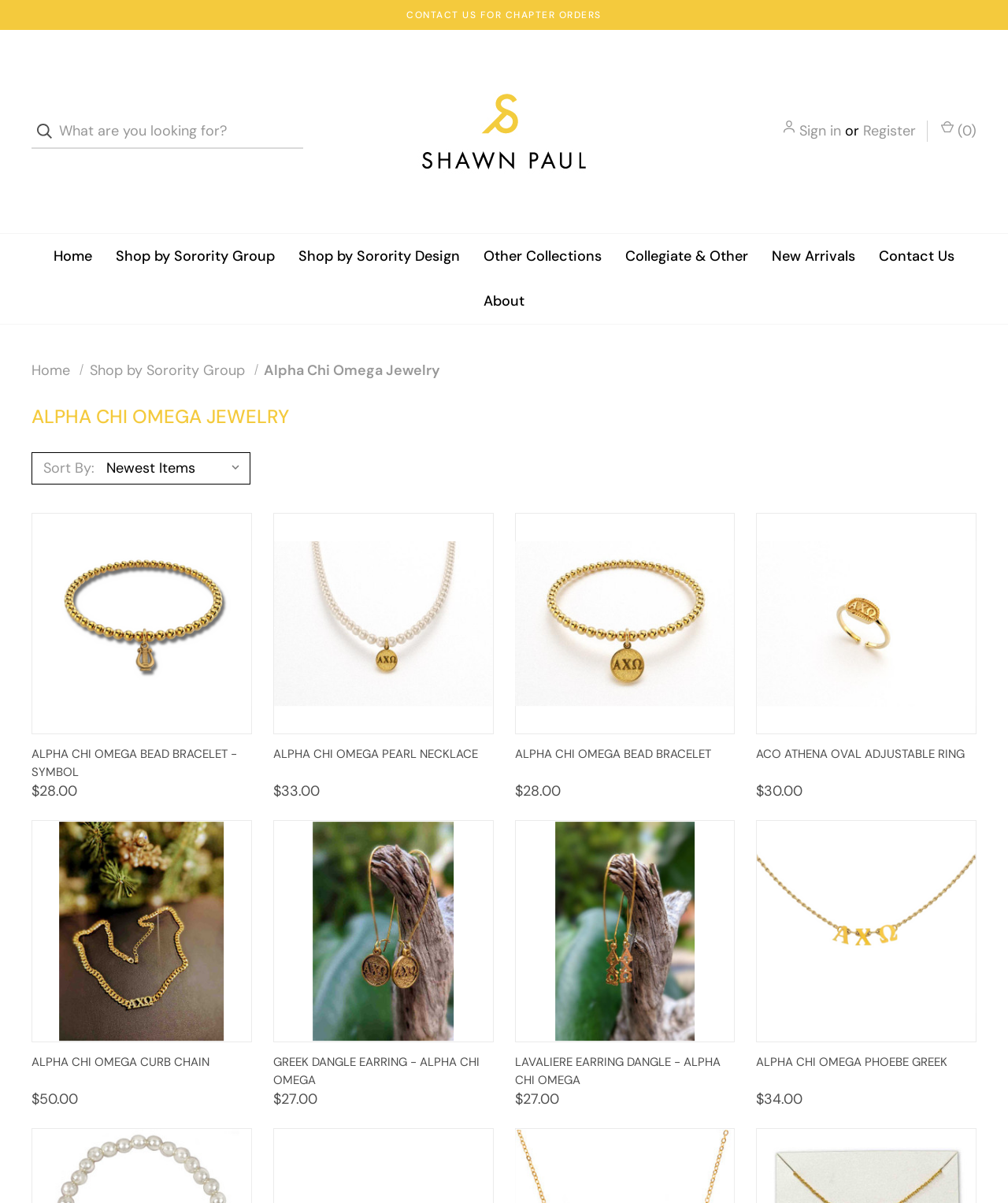Identify the bounding box coordinates of the element to click to follow this instruction: 'Sign in to your account'. Ensure the coordinates are four float values between 0 and 1, provided as [left, top, right, bottom].

[0.793, 0.088, 0.834, 0.106]